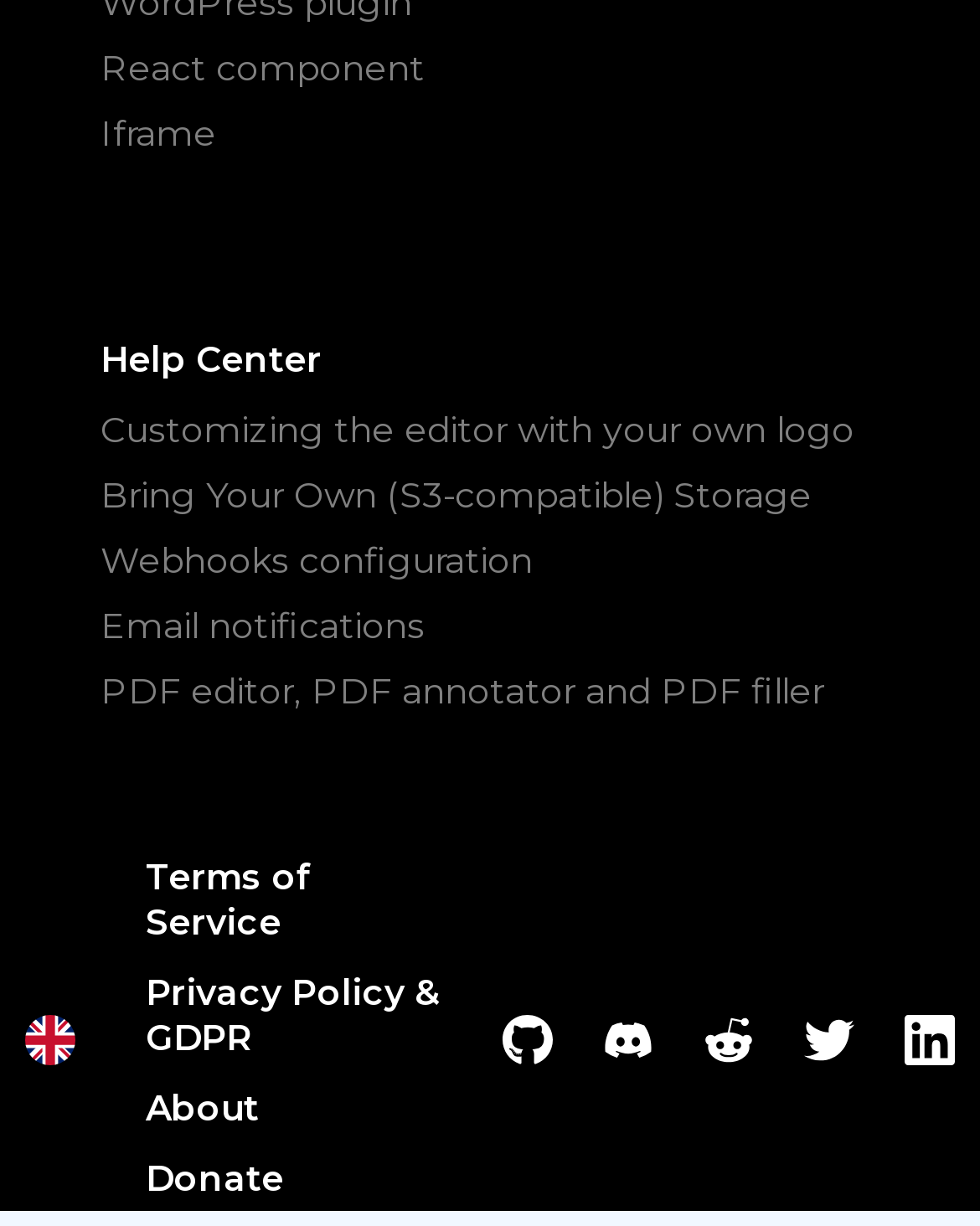Select the bounding box coordinates of the element I need to click to carry out the following instruction: "Read the Terms of Service".

[0.149, 0.697, 0.462, 0.771]